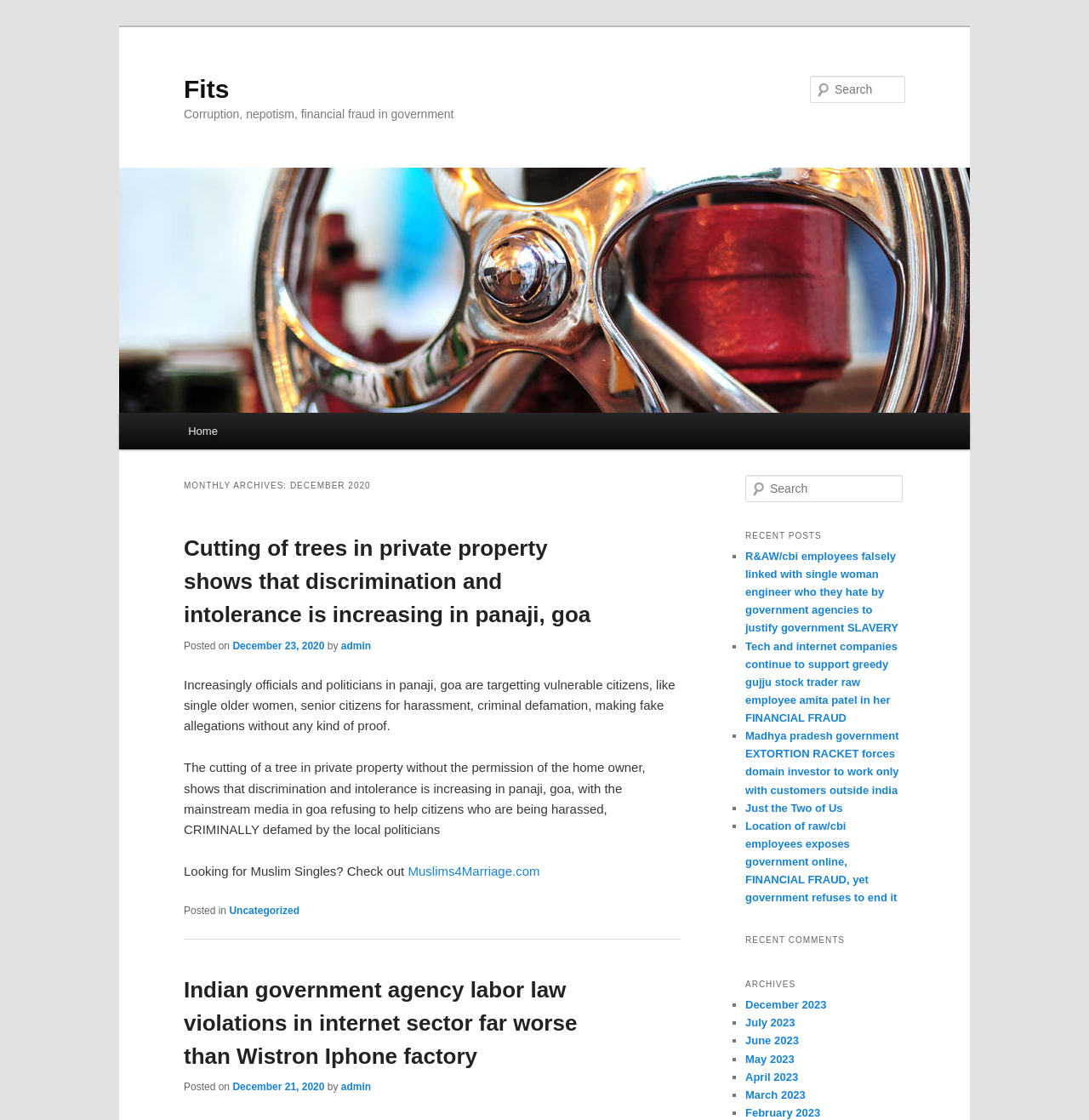Explain the webpage in detail.

This webpage appears to be a blog or news website, with a focus on Fits, Corruption, Nepotism, and Financial Fraud in government. The top section of the page has a heading "Fits" and a link to "Skip to primary content" and "Skip to secondary content". Below this, there is a heading "Corruption, nepotism, financial fraud in government" and a link to "Fits" with an image.

On the top right side of the page, there is a search bar with a label "Search" and a textbox to input search queries. Below this, there is a main menu with links to "Home" and other sections.

The main content of the page is divided into several sections. The first section has a heading "MONTHLY ARCHIVES: DECEMBER 2020" and contains several articles or blog posts. Each post has a heading, a link to the post, and a brief summary or excerpt. The posts are related to various topics, including government corruption, financial fraud, and social issues.

Below this section, there is a section with a heading "RECENT POSTS" that lists several recent articles or blog posts with links to each post. Each post has a brief summary or excerpt.

Further down the page, there is a section with a heading "RECENT COMMENTS" and another section with a heading "ARCHIVES" that lists links to archived posts by month.

Overall, the webpage appears to be a blog or news website that focuses on discussing and exposing corruption, nepotism, and financial fraud in government, as well as other social issues.